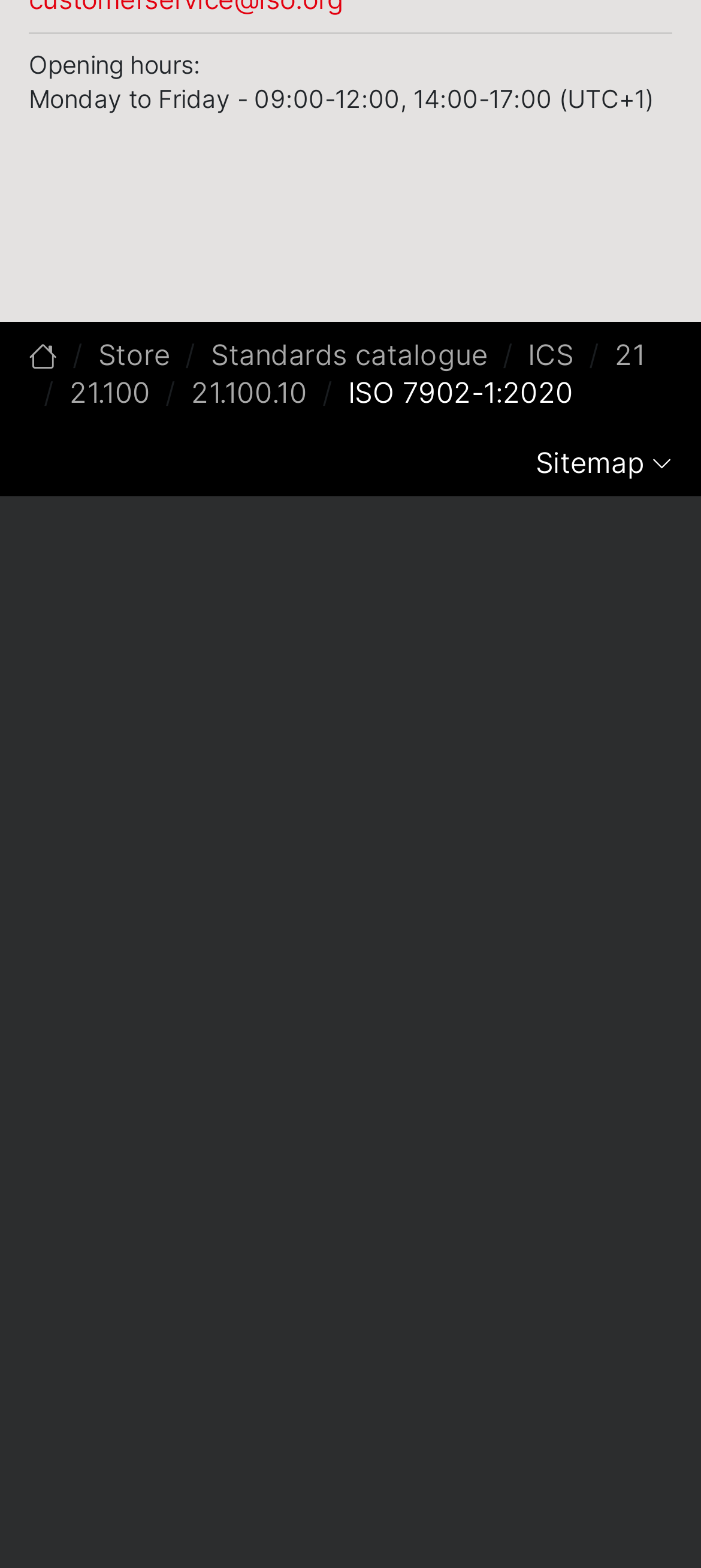Find the bounding box coordinates of the element to click in order to complete this instruction: "Contact Us". The bounding box coordinates must be four float numbers between 0 and 1, denoted as [left, top, right, bottom].

None